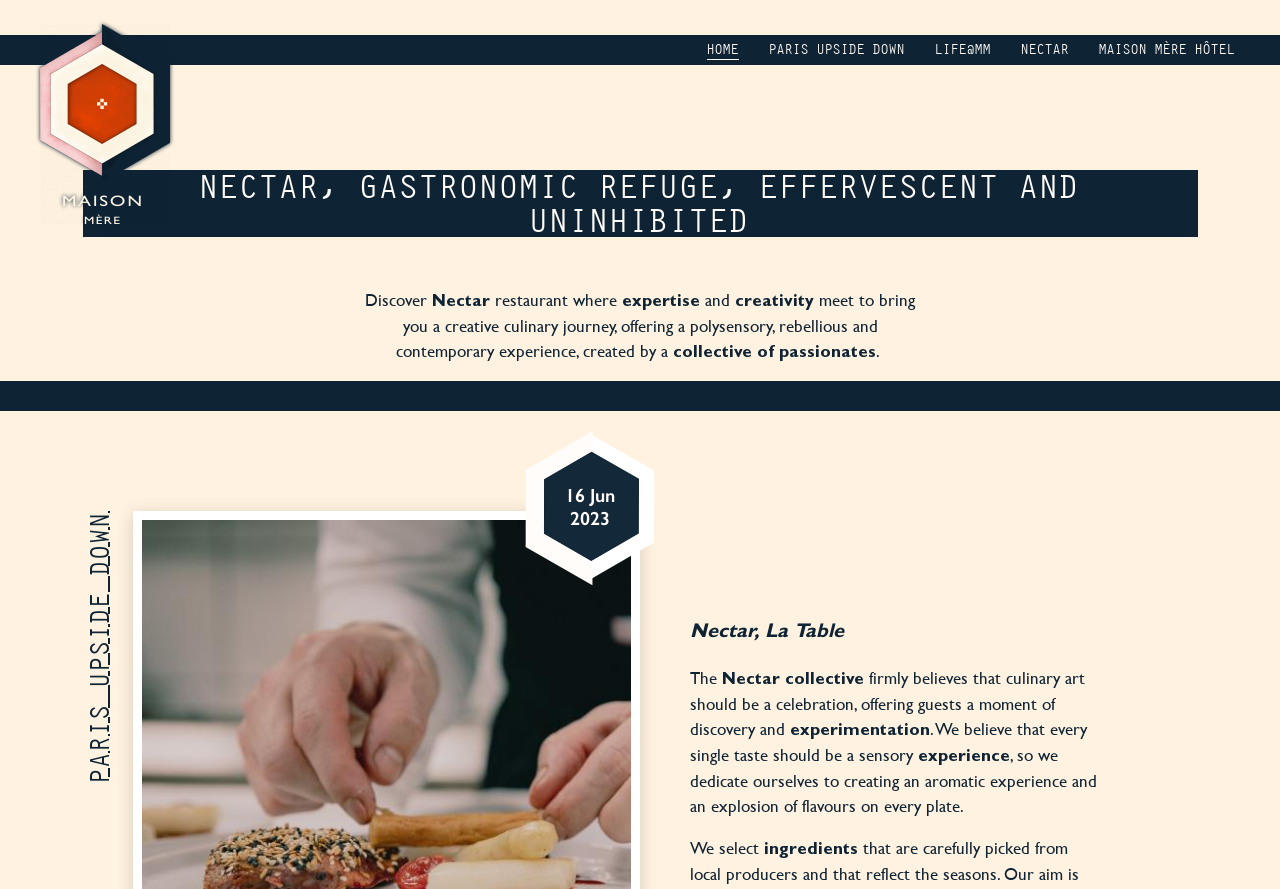Locate the bounding box coordinates of the area where you should click to accomplish the instruction: "Read about Nectar restaurant".

[0.285, 0.323, 0.338, 0.351]